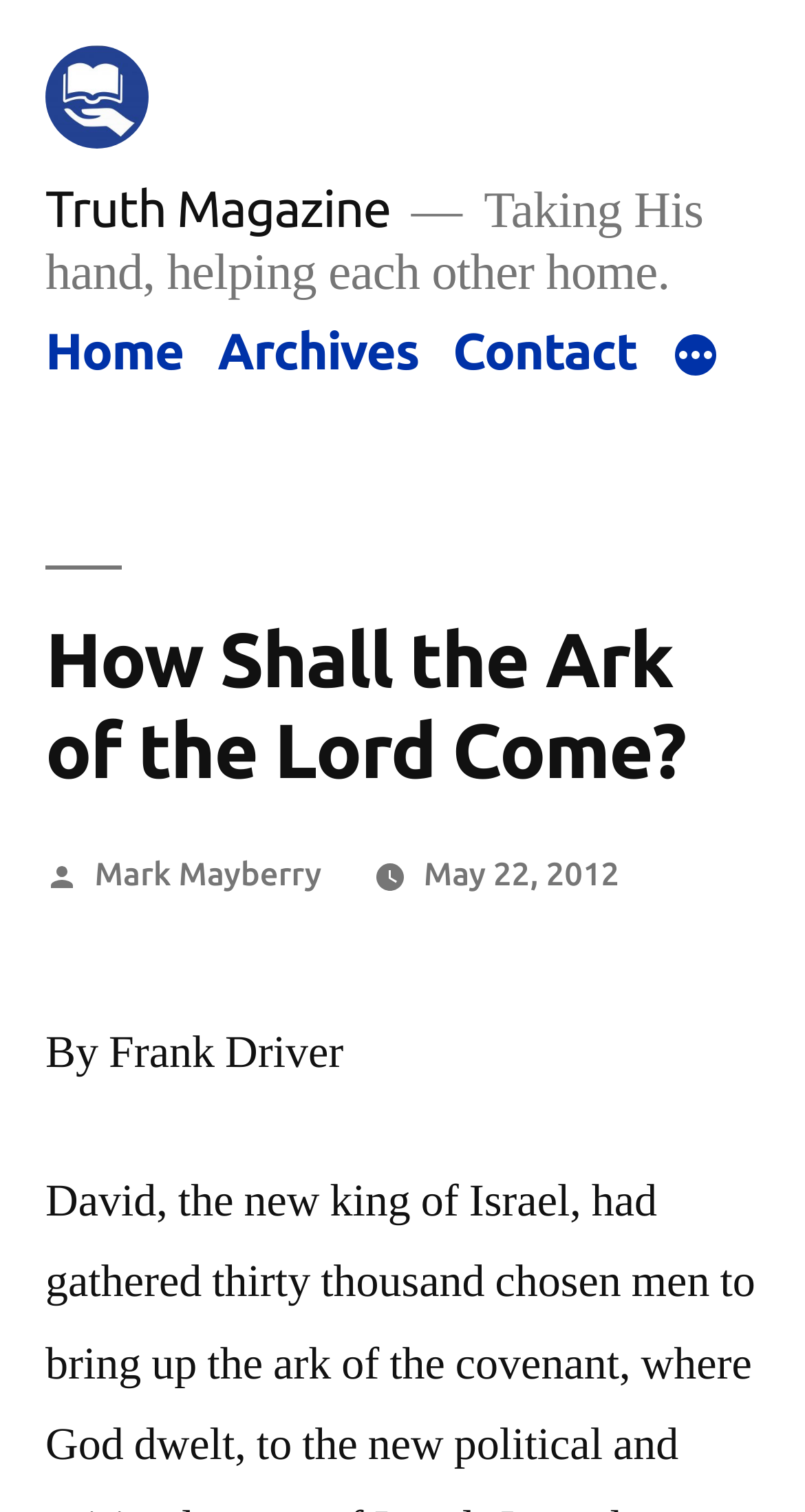Locate the bounding box coordinates of the element I should click to achieve the following instruction: "go to Truth Magazine homepage".

[0.056, 0.03, 0.185, 0.098]